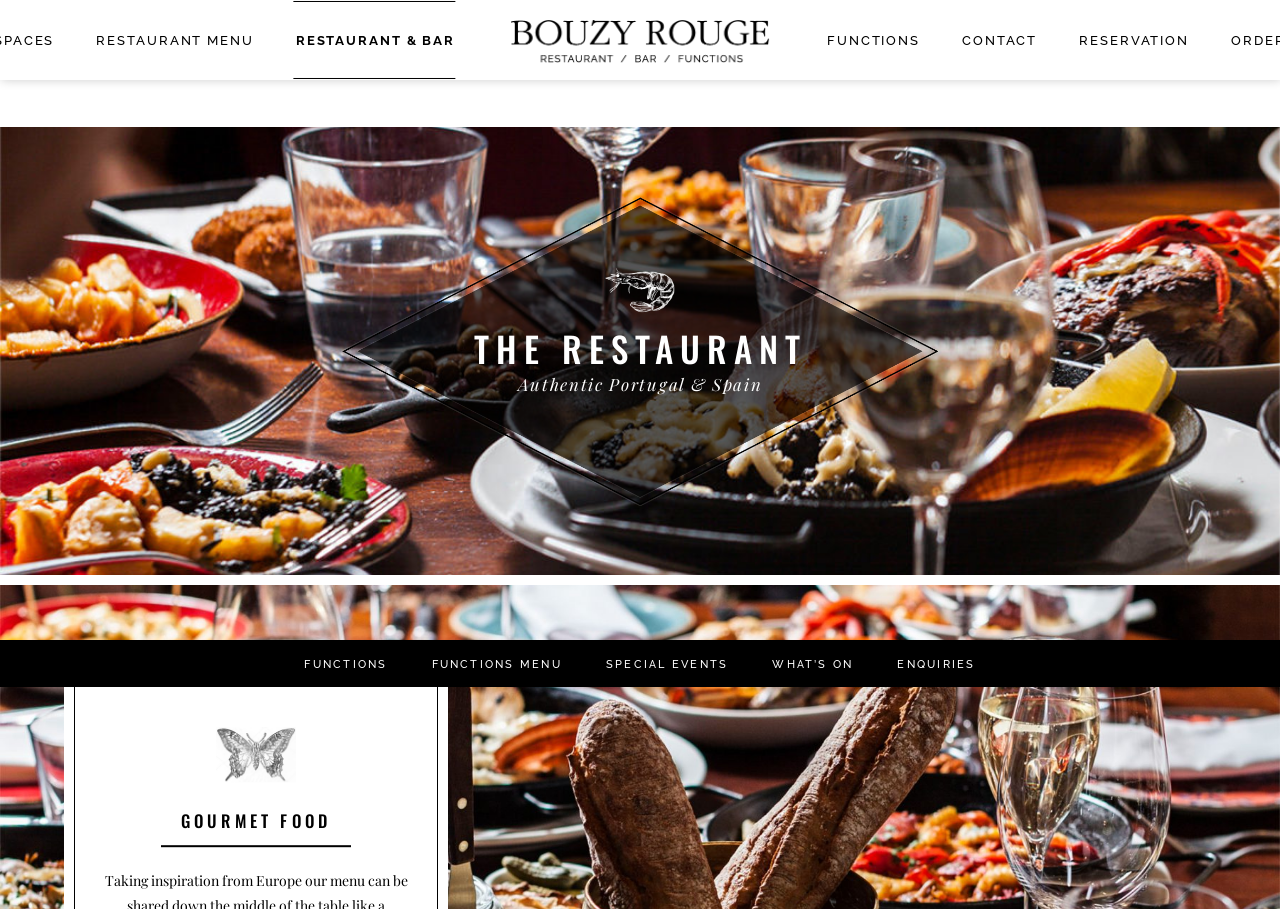Determine the bounding box coordinates in the format (top-left x, top-left y, bottom-right x, bottom-right y). Ensure all values are floating point numbers between 0 and 1. Identify the bounding box of the UI element described by: Functions

[0.645, 0.0, 0.719, 0.088]